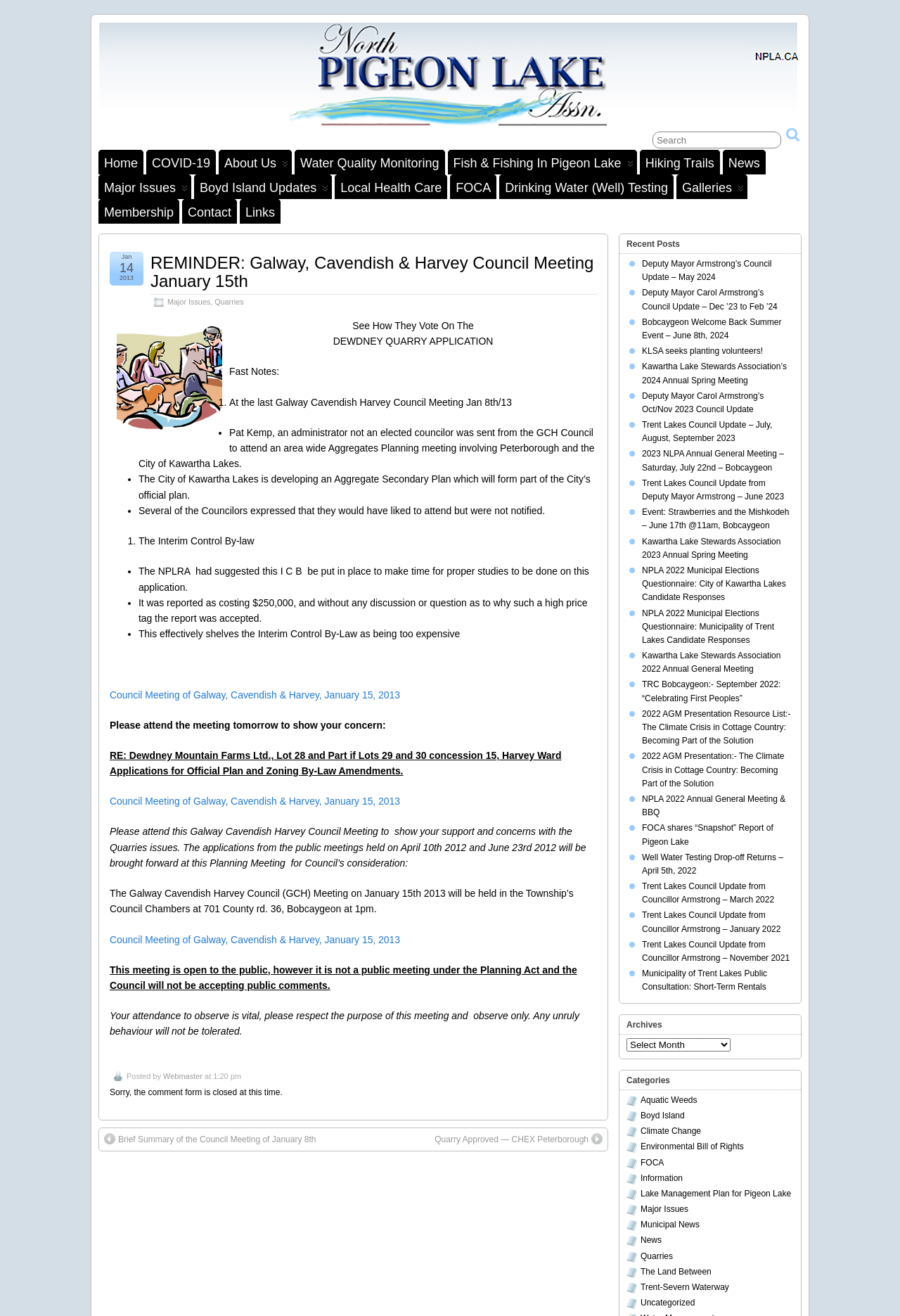Locate the bounding box coordinates of the area you need to click to fulfill this instruction: 'Read about COVID-19'. The coordinates must be in the form of four float numbers ranging from 0 to 1: [left, top, right, bottom].

[0.163, 0.114, 0.24, 0.133]